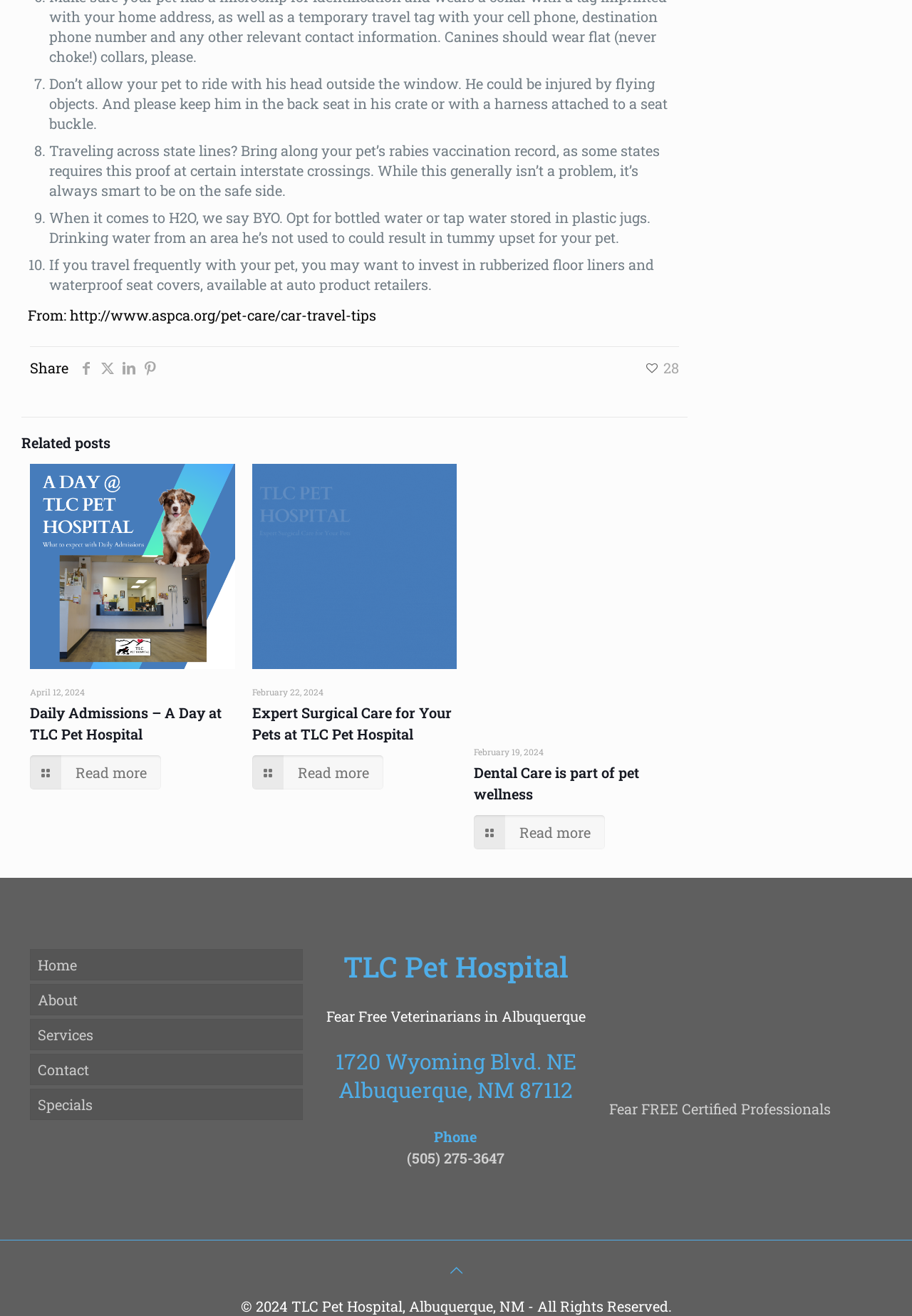Identify the bounding box coordinates for the UI element that matches this description: "Specials".

[0.033, 0.827, 0.332, 0.851]